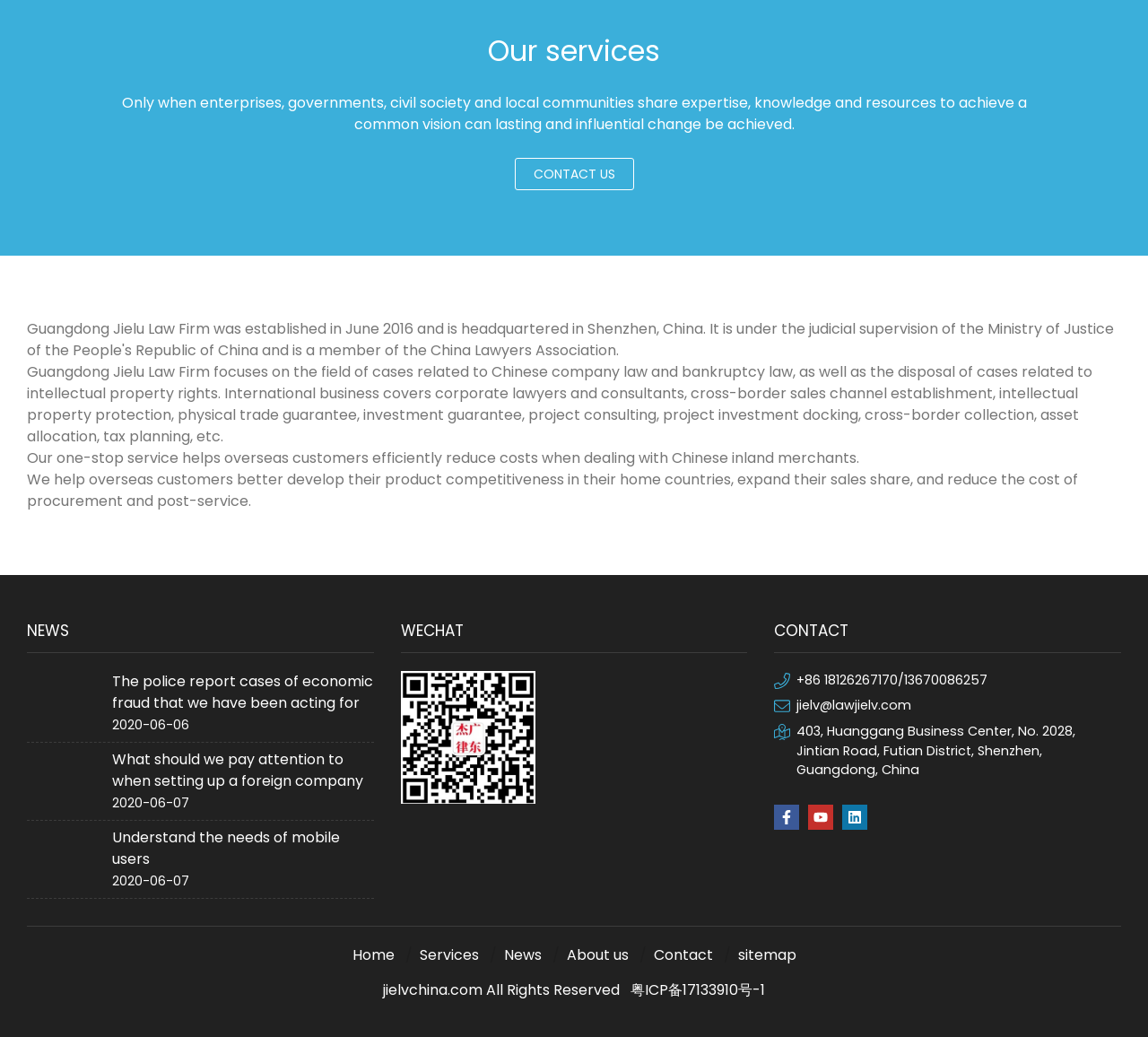Identify the coordinates of the bounding box for the element described below: "Film Fanatics". Return the coordinates as four float numbers between 0 and 1: [left, top, right, bottom].

None